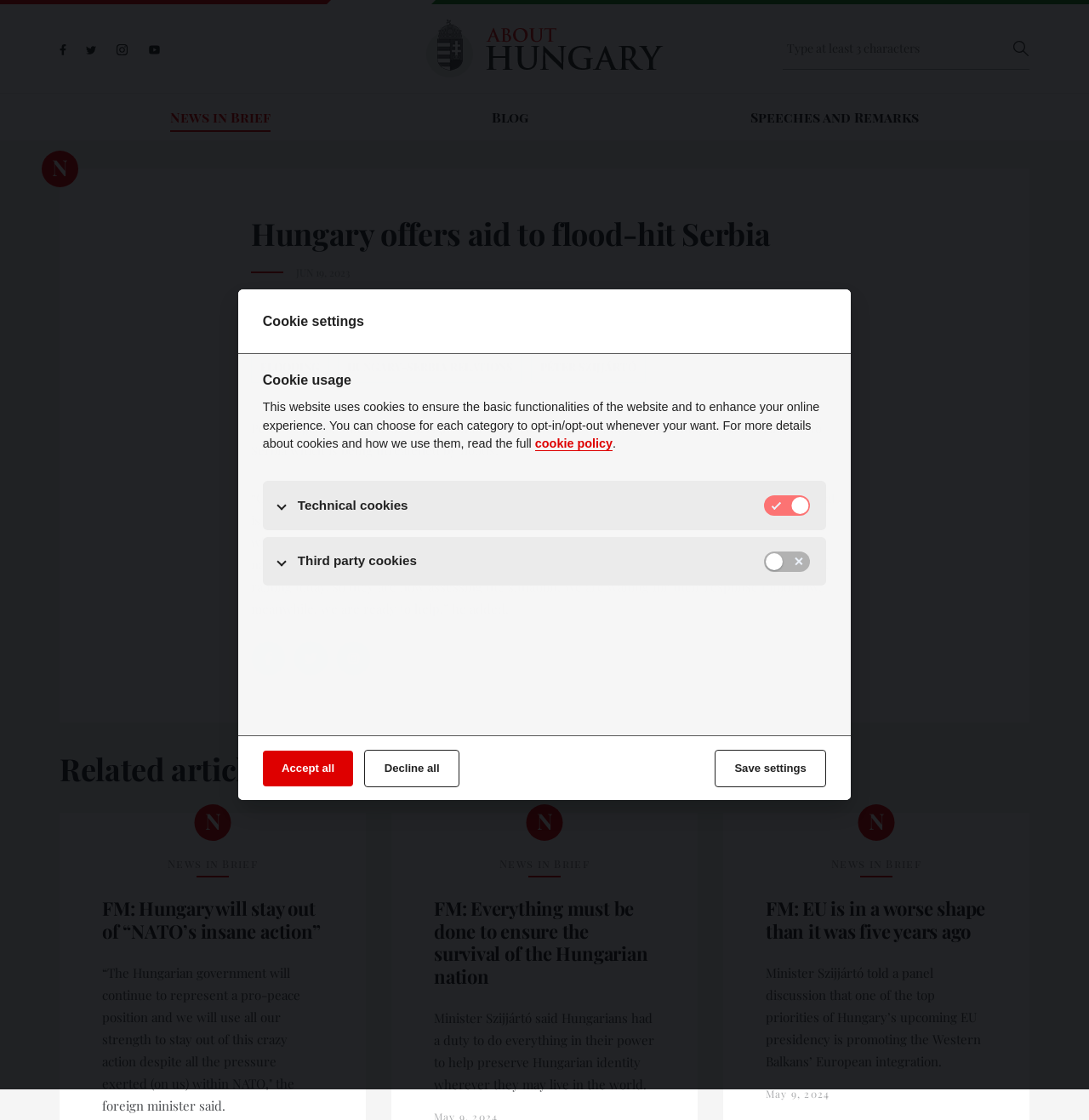Determine the bounding box coordinates of the section I need to click to execute the following instruction: "Read the news article 'Hungary offers aid to flood-hit Serbia'". Provide the coordinates as four float numbers between 0 and 1, i.e., [left, top, right, bottom].

[0.23, 0.192, 0.77, 0.225]